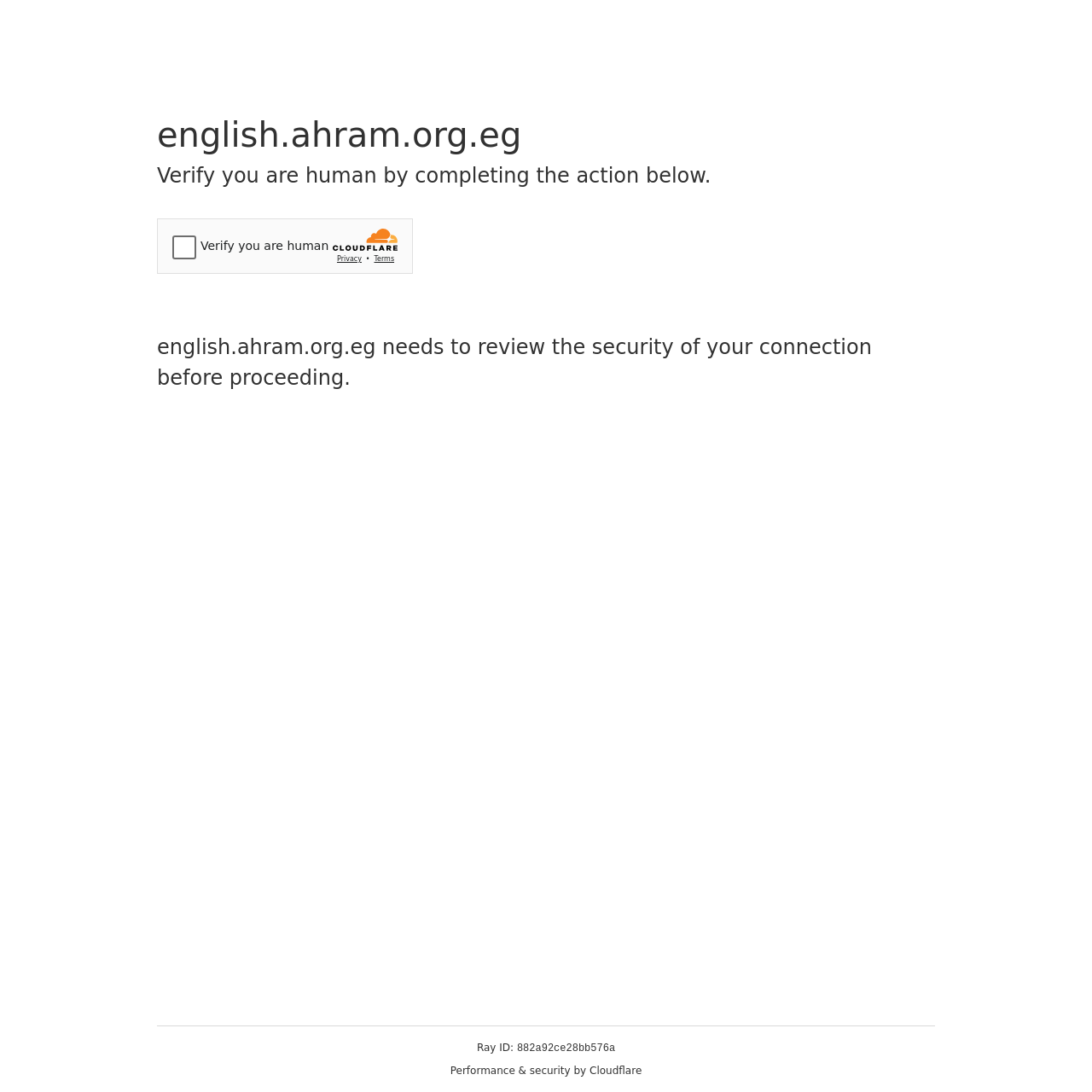What is the ID of the Ray associated with this security challenge?
Please elaborate on the answer to the question with detailed information.

The static text at the bottom of the webpage reads 'Ray ID: 882a92ce28bb576a', indicating that this is the ID of the Ray associated with this security challenge.